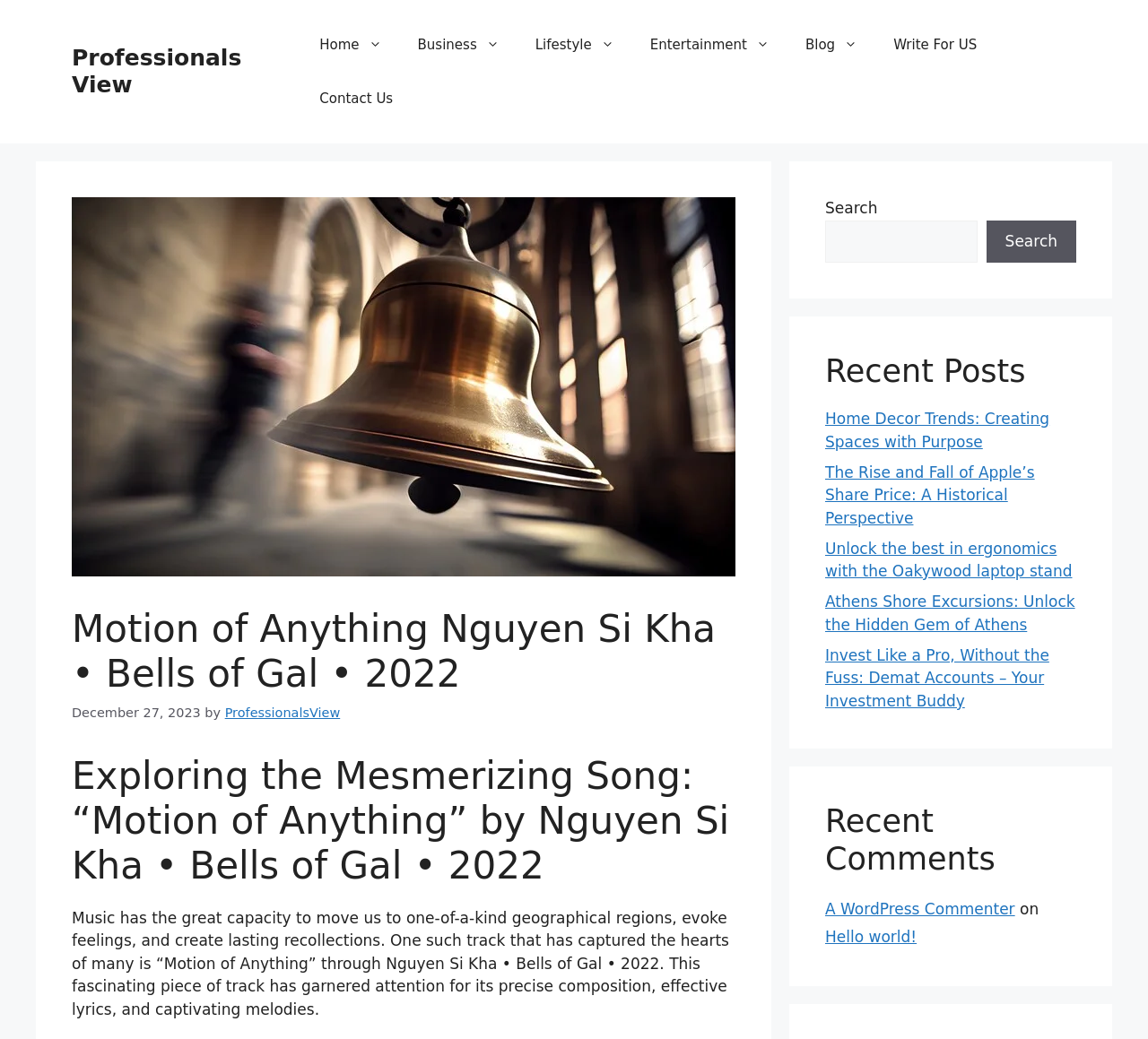Locate the bounding box coordinates of the element that should be clicked to execute the following instruction: "Go to the 'Home' page".

[0.263, 0.017, 0.348, 0.069]